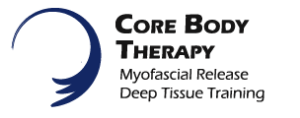What is the shape of the graphic in the logo?
Could you please answer the question thoroughly and with as much detail as possible?

The logo features a stylized graphic resembling a gentle wave or swoosh, which is accompanied by the name 'Core Body Therapy' in bold text, creating a visually appealing representation of the treatment center's brand.